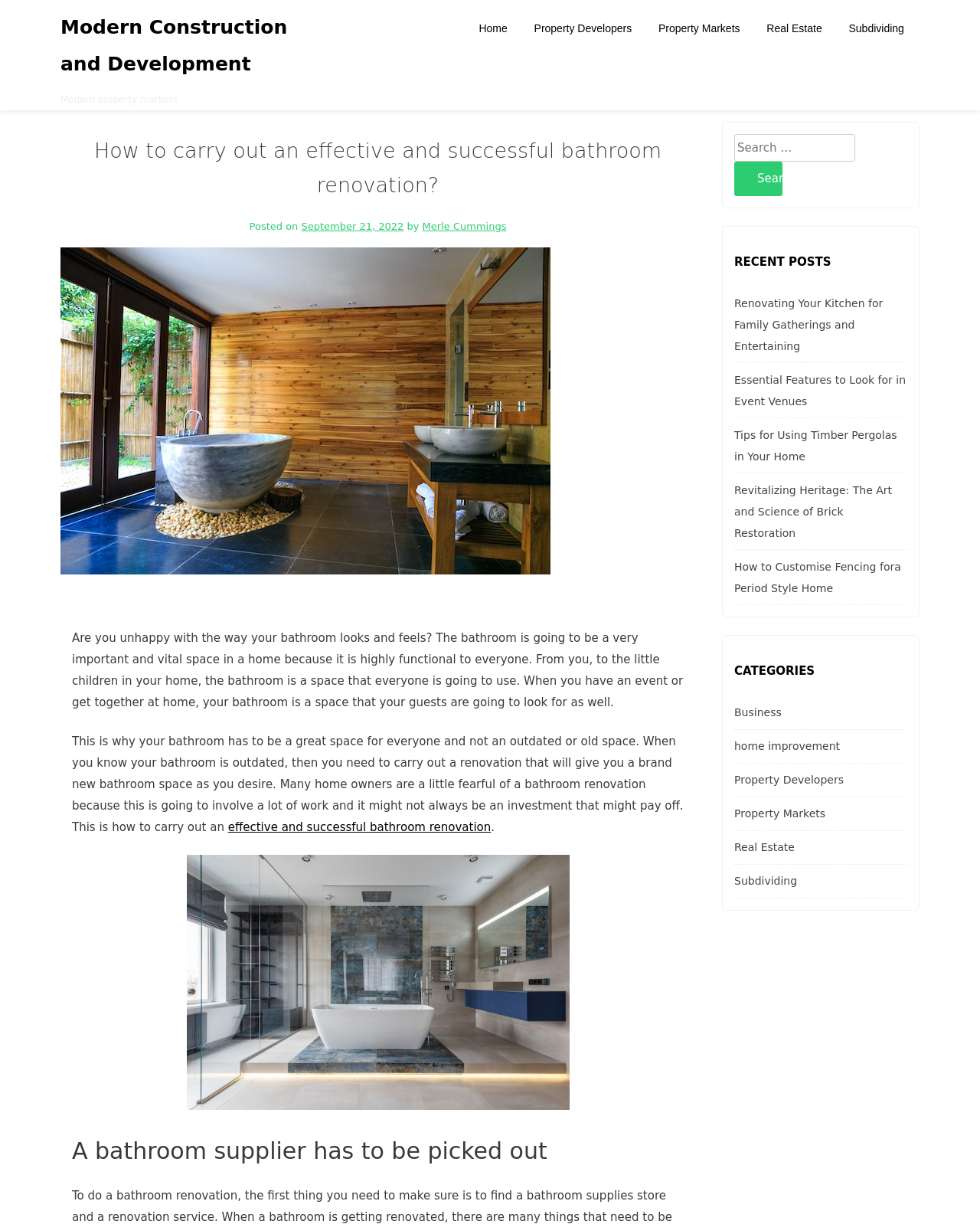Respond to the question below with a single word or phrase:
What is the main topic of this article?

Bathroom renovation